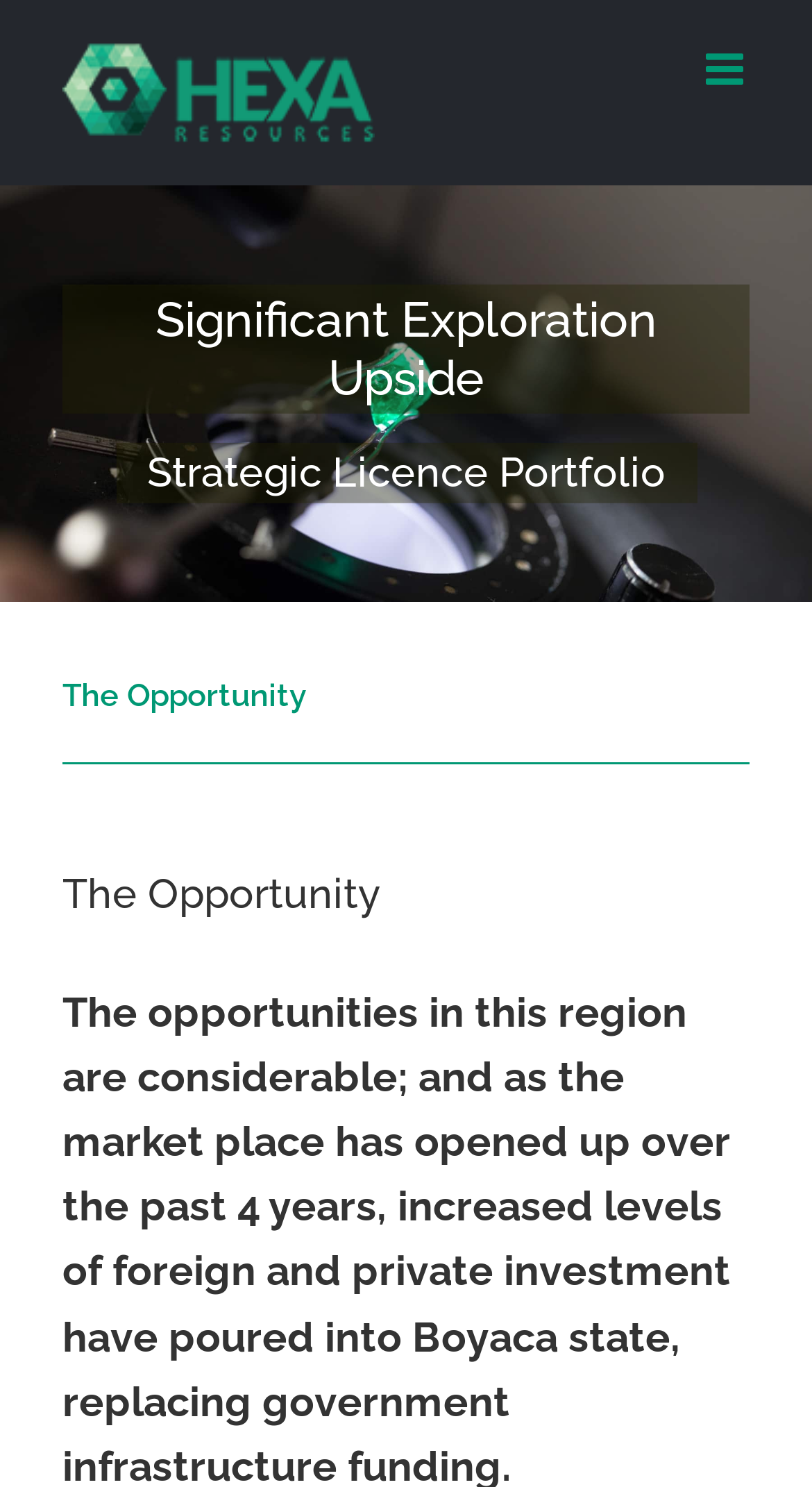Given the element description "aria-label="Toggle mobile menu"" in the screenshot, predict the bounding box coordinates of that UI element.

[0.869, 0.032, 0.923, 0.062]